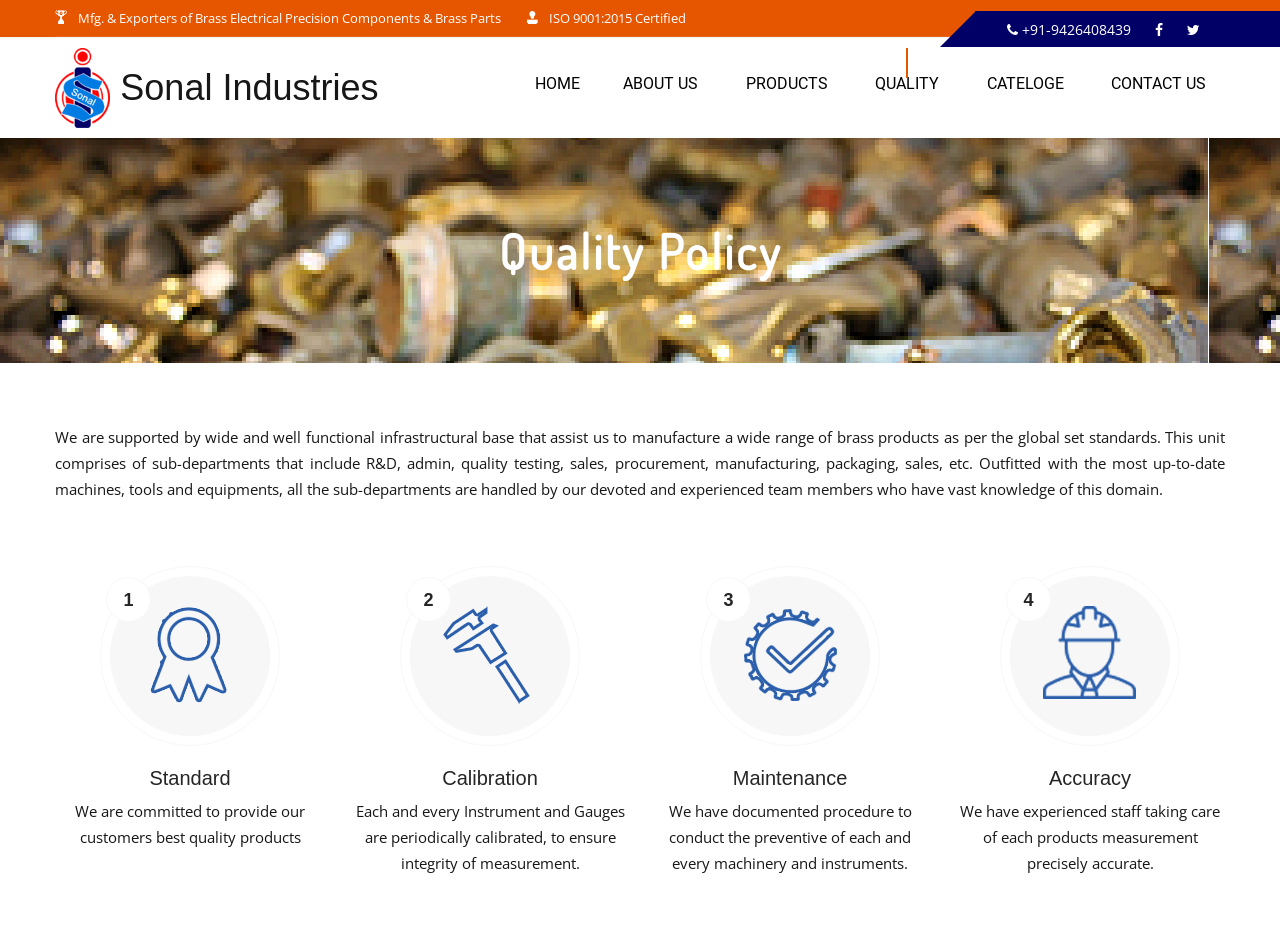Can you pinpoint the bounding box coordinates for the clickable element required for this instruction: "Click 'Home care assistance'"? The coordinates should be four float numbers between 0 and 1, i.e., [left, top, right, bottom].

None